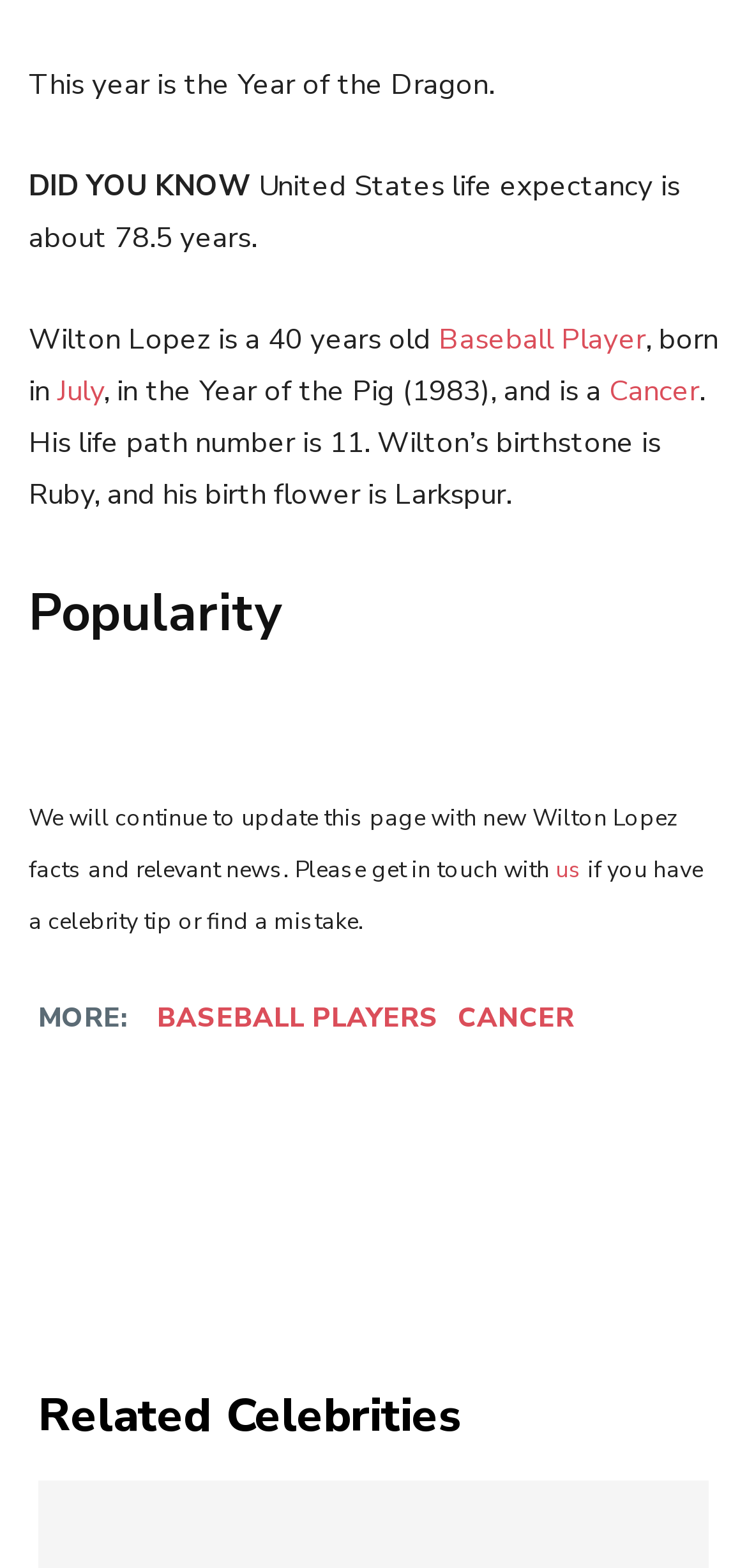Using the element description: "Facebook", determine the bounding box coordinates. The coordinates should be in the format [left, top, right, bottom], with values between 0 and 1.

[0.051, 0.706, 0.349, 0.755]